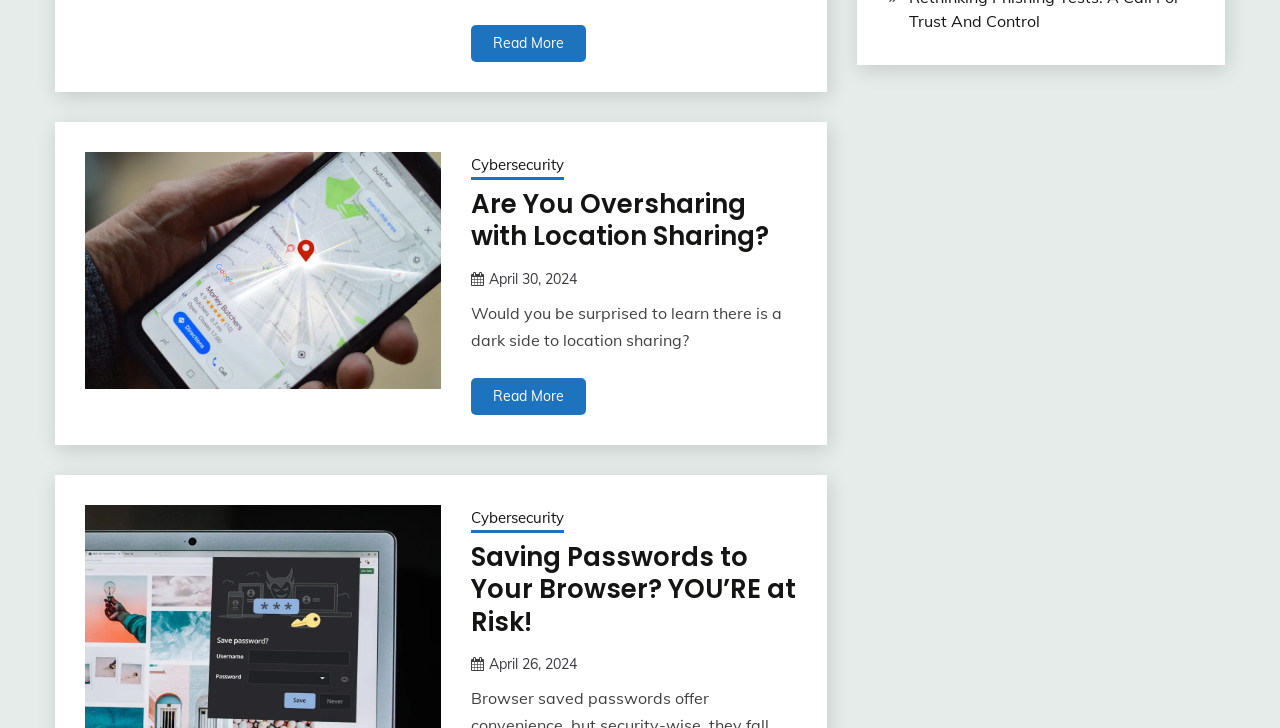Determine the bounding box for the UI element described here: "parent_node: Skip to content".

[0.941, 0.782, 0.977, 0.838]